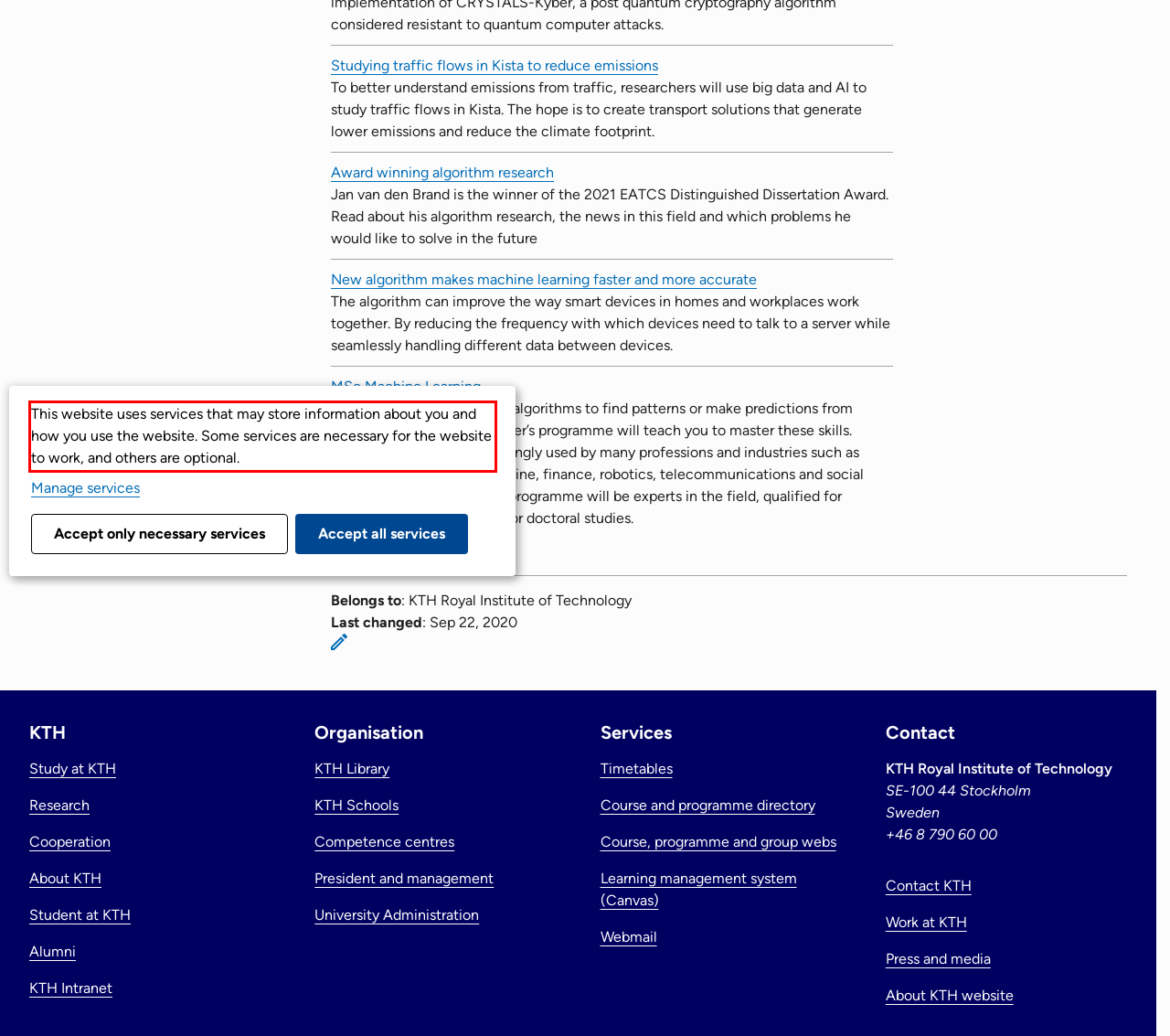Perform OCR on the text inside the red-bordered box in the provided screenshot and output the content.

This website uses services that may store information about you and how you use the website. Some services are necessary for the website to work, and others are optional.